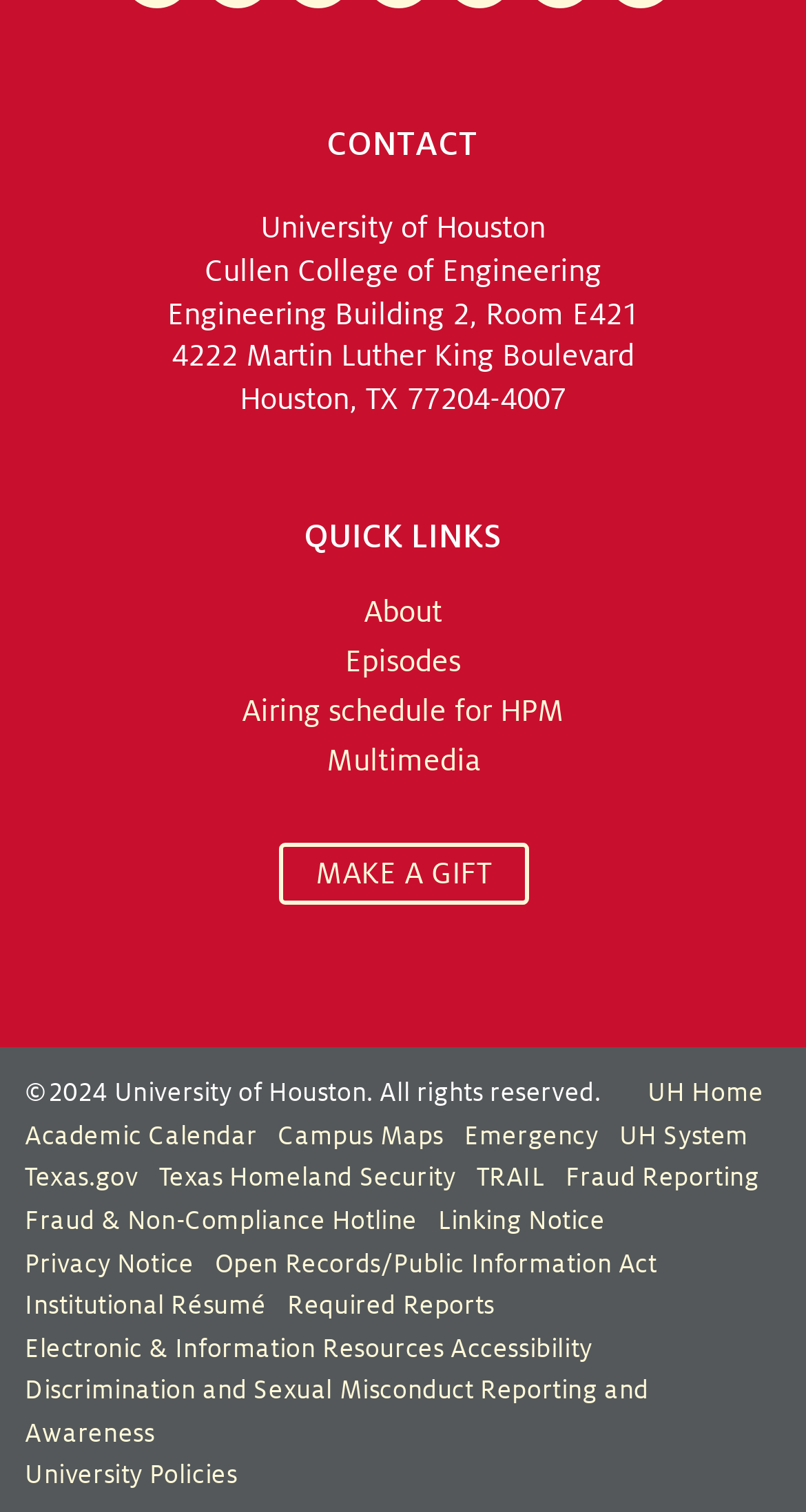Please locate the bounding box coordinates of the element that should be clicked to complete the given instruction: "Go to the 'About' page".

[0.056, 0.388, 0.944, 0.421]